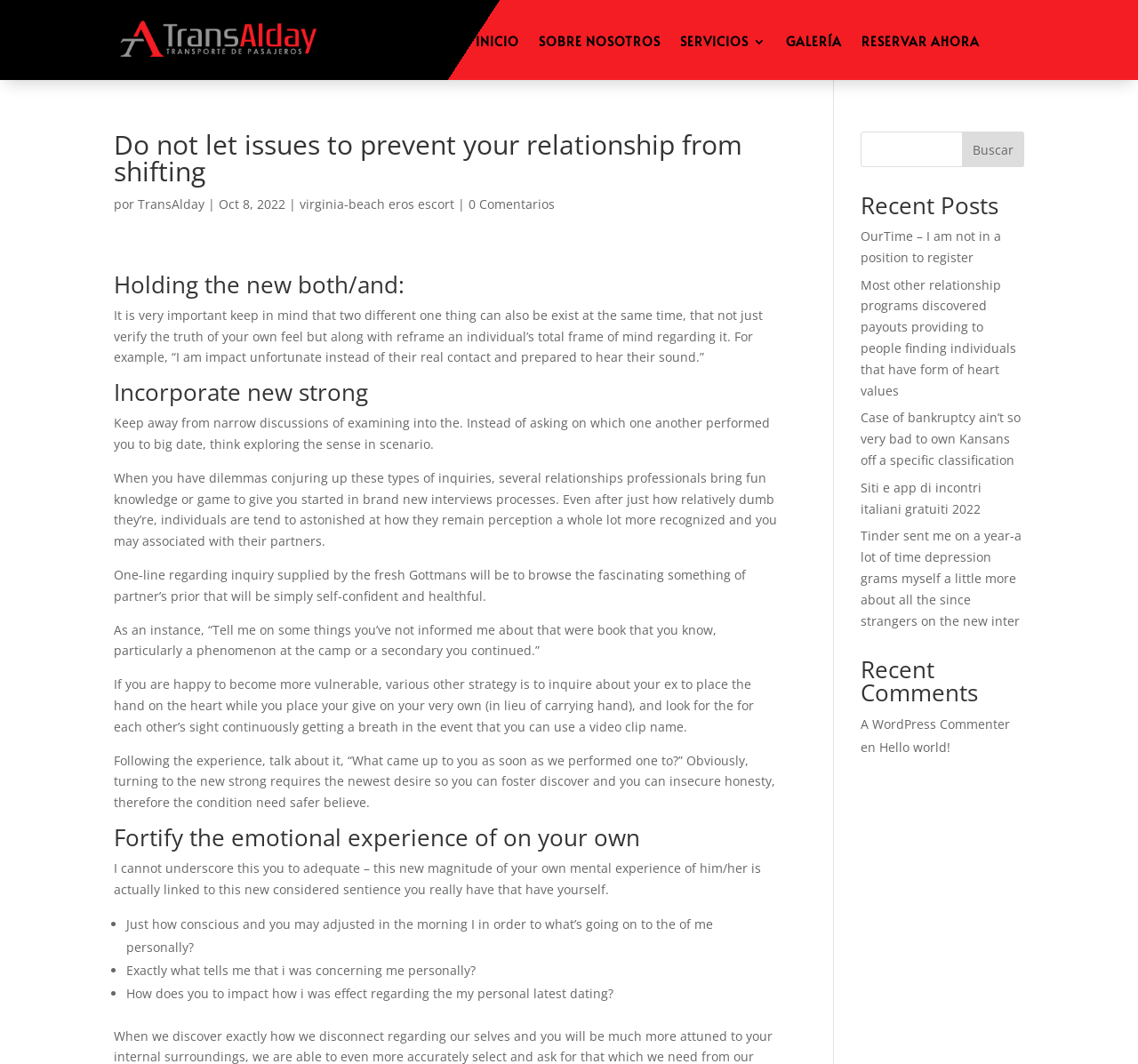Summarize the contents and layout of the webpage in detail.

This webpage appears to be a blog or article page focused on relationships and personal growth. At the top, there is a logo image and a navigation menu with links to "INICIO", "SOBRE NOSOTROS", "SERVICIOS 3", "GALERÍA", and "RESERVAR AHORA". Below the navigation menu, there is a heading that reads "Do not let issues to prevent your relationship from shifting" followed by a subheading with the author's name, "TransAlday", and the date "Oct 8, 2022".

The main content of the page is divided into several sections, each with a heading. The first section, "Holding the new both/and:", discusses the importance of acknowledging and reframing one's mindset. The second section, "Incorporate new strong", provides tips on how to explore new topics in conversations with one's partner. The third section, "Fortify the emotional experience of on your own", emphasizes the importance of self-awareness and introspection in relationships.

Throughout the page, there are several paragraphs of text, some of which are indented and formatted as lists. The text discusses various aspects of relationships, including communication, trust, and personal growth.

On the right side of the page, there is a search bar with a button labeled "Buscar". Below the search bar, there is a section titled "Recent Posts" with links to several articles, including "OurTime – I am not in a position to register" and "Tinder sent me on a year-a lot of time depression grams myself a little more about all the since strangers on the new inter". Further down, there is a section titled "Recent Comments" with a single article and a link to a comment by "A WordPress Commenter".

At the bottom of the page, there is a footer section with a link to "Hello world!" and a language selection option.